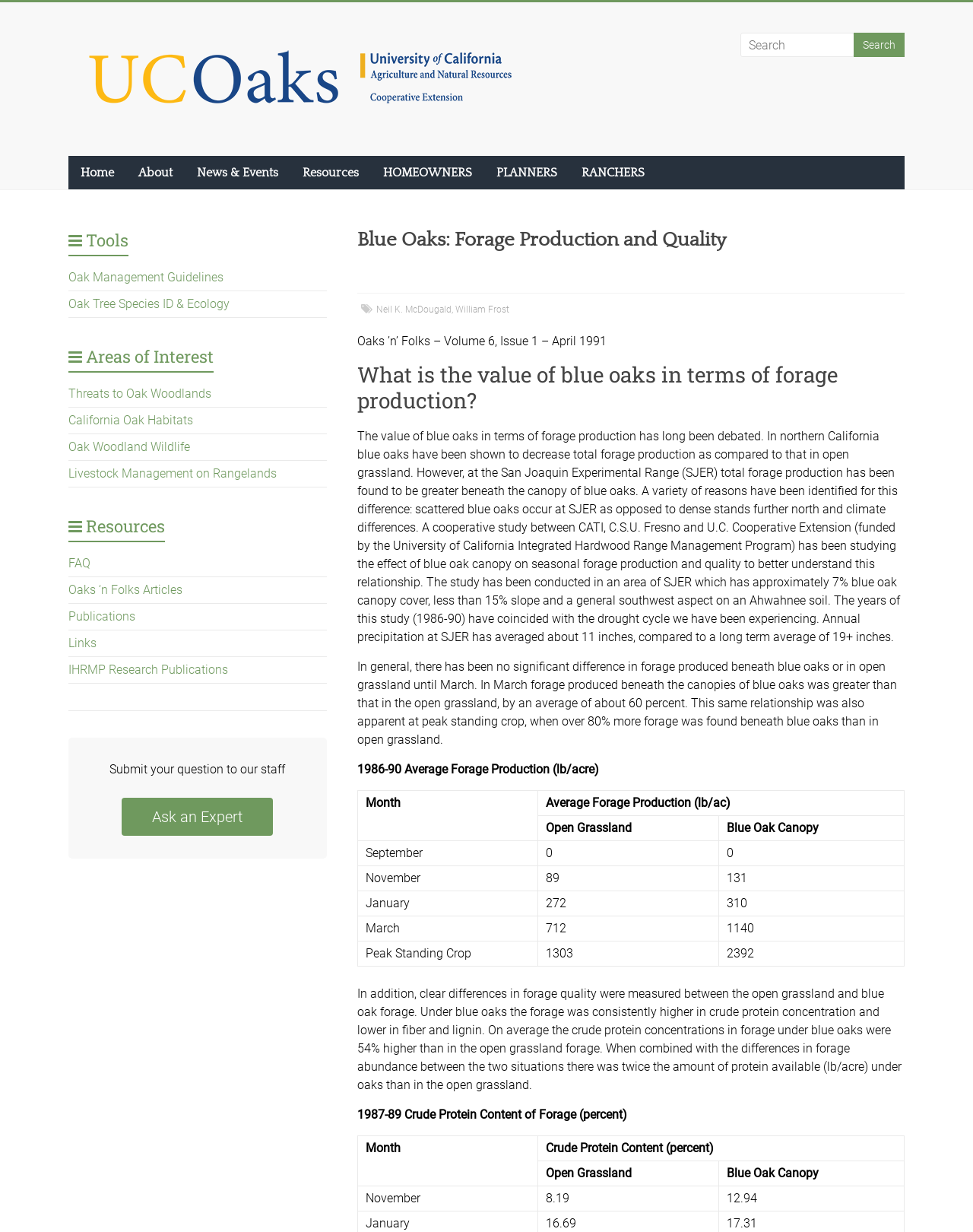Highlight the bounding box coordinates of the element you need to click to perform the following instruction: "read the article by Neil K. McDougald."

[0.387, 0.247, 0.464, 0.256]